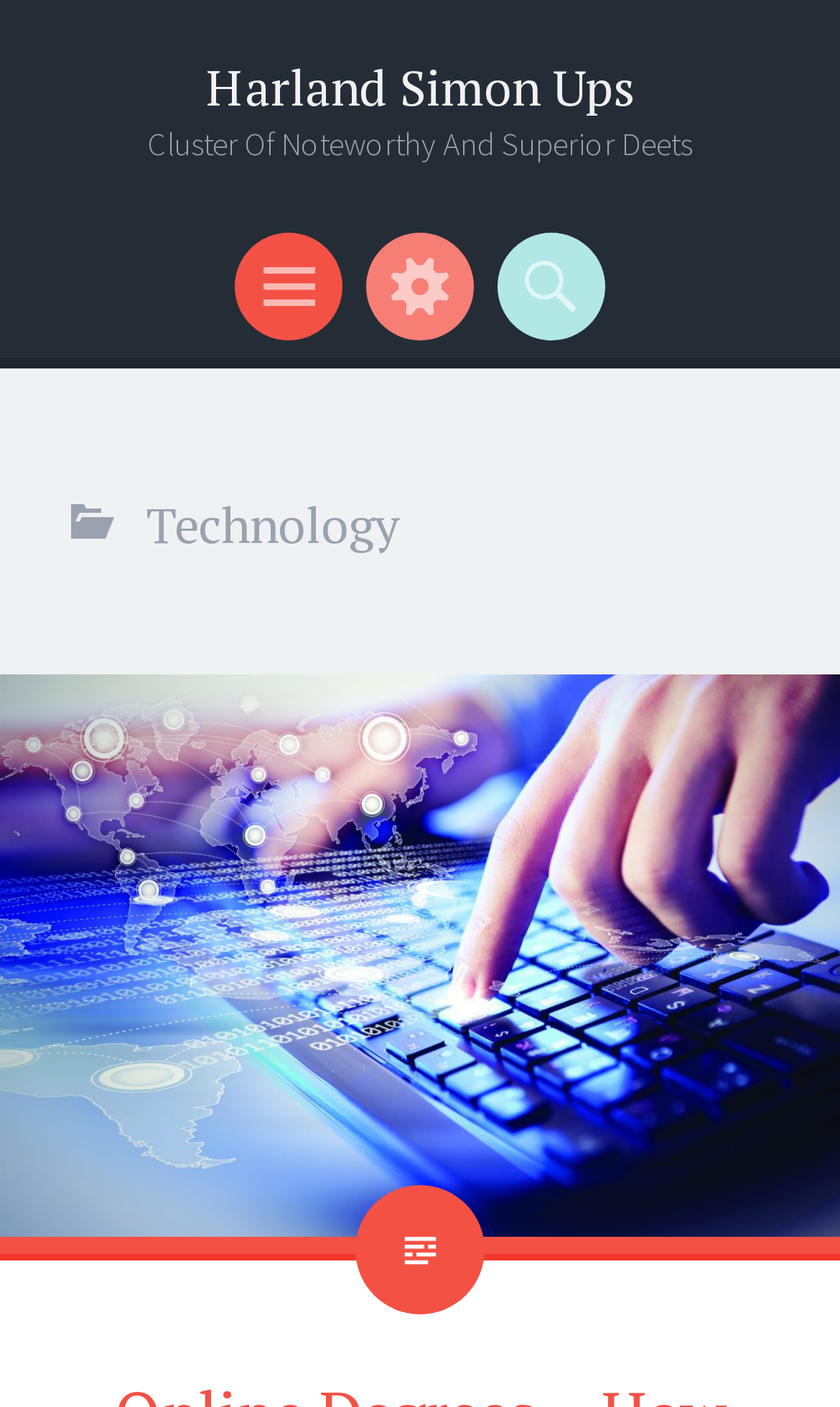Construct a comprehensive caption that outlines the webpage's structure and content.

The webpage is about Technology, specifically related to Harland Simon Ups. At the top, there is a large heading that reads "Harland Simon Ups" with a link to the same title. Below this heading, there is another heading that says "Cluster Of Noteworthy And Superior Deets". 

To the right of these headings, there are three generic elements: "Menu", "Widgets", and "Search", positioned horizontally next to each other. 

Further down the page, there is a section with a heading that contains an icon and the text "Technology". Below this heading, there is a large figure that takes up most of the width of the page, containing a link to "Technology" and an image with the same title.